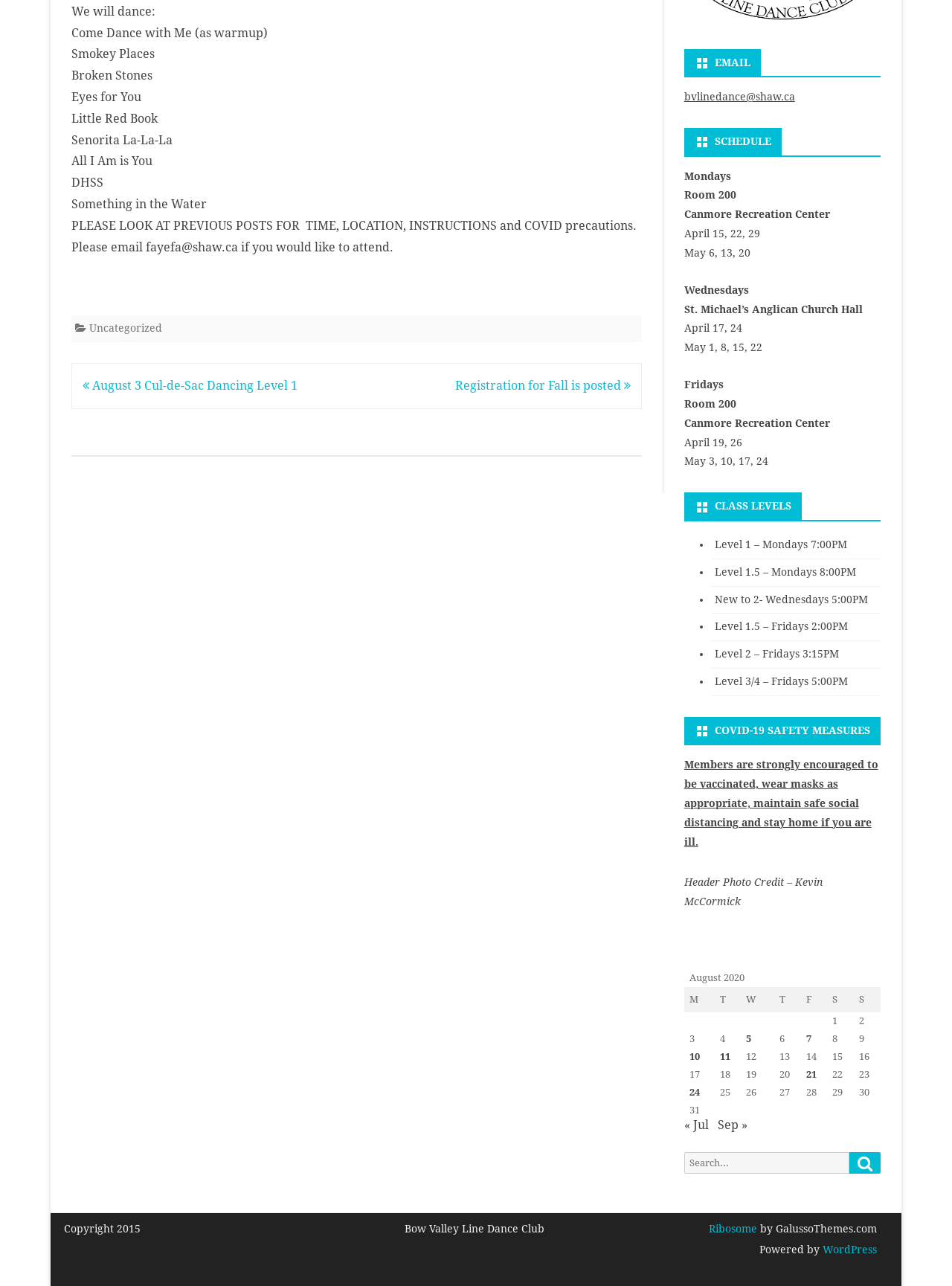Bounding box coordinates are specified in the format (top-left x, top-left y, bottom-right x, bottom-right y). All values are floating point numbers bounded between 0 and 1. Please provide the bounding box coordinate of the region this sentence describes: Registration for Fall is posted

[0.478, 0.294, 0.662, 0.305]